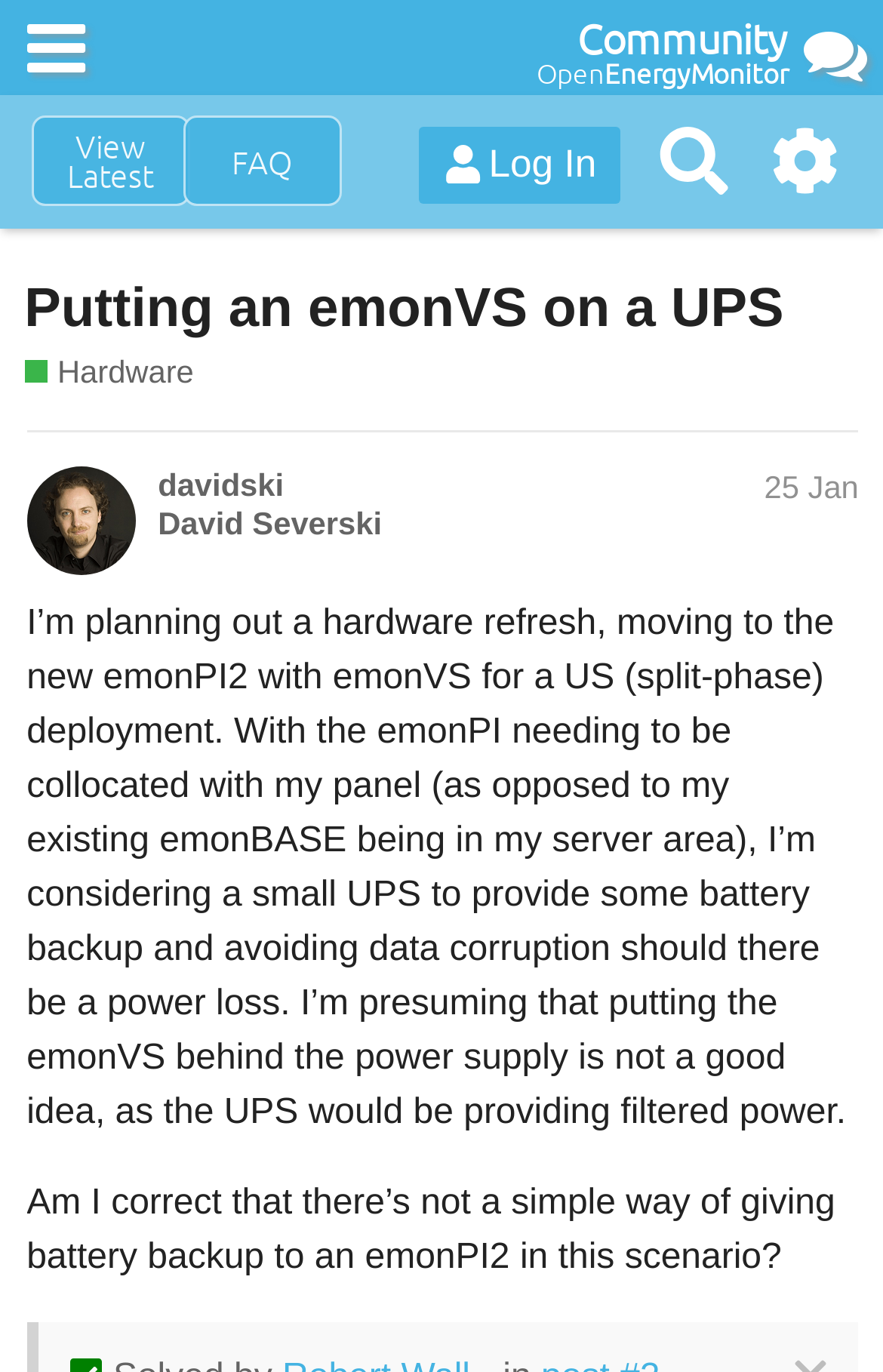Write an elaborate caption that captures the essence of the webpage.

The webpage appears to be a discussion forum or community page, specifically focused on hardware and firmware-related topics. At the top, there is a header section with links to "View Latest", "FAQ", and buttons for "Log In" and "Search", each accompanied by an image. 

Below the header, there is a main heading that reads "Putting an emonVS on a UPS" with a link to the same title. This is followed by a subheading "Hardware" with a brief description "Discussions related to hardware and firmware." 

The main content of the page is a discussion thread started by a user named "davidski" (David Severski) on January 25. The user is planning a hardware refresh, moving to a new emonPI2 with emonVS for a US (split-phase) deployment, and is considering using a small UPS to provide battery backup and avoid data corruption in case of a power loss. The user is seeking advice on whether it's correct that there's no simple way to give battery backup to an emonPI2 in this scenario.